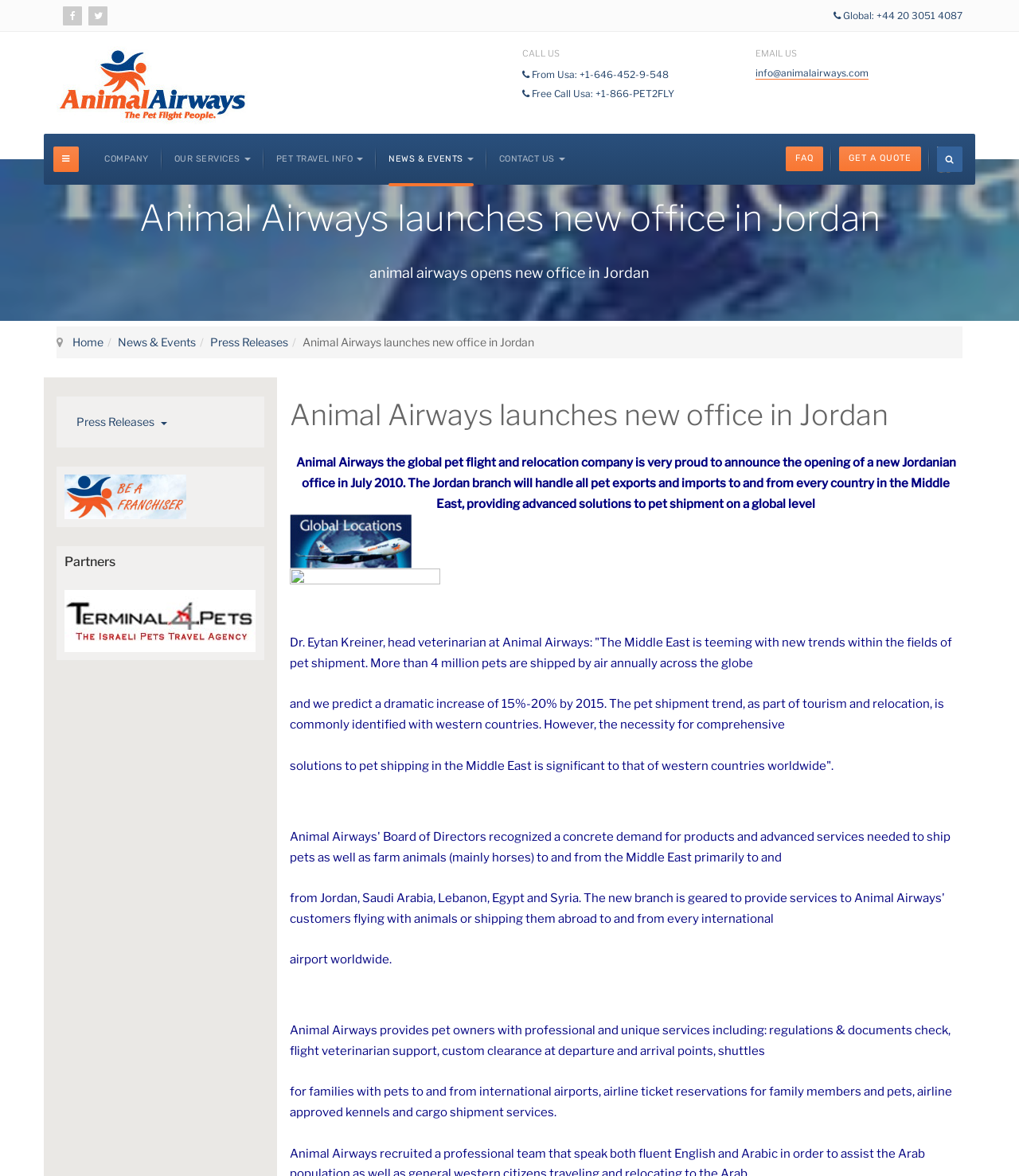Please find and report the bounding box coordinates of the element to click in order to perform the following action: "Read about the company". The coordinates should be expressed as four float numbers between 0 and 1, in the format [left, top, right, bottom].

None